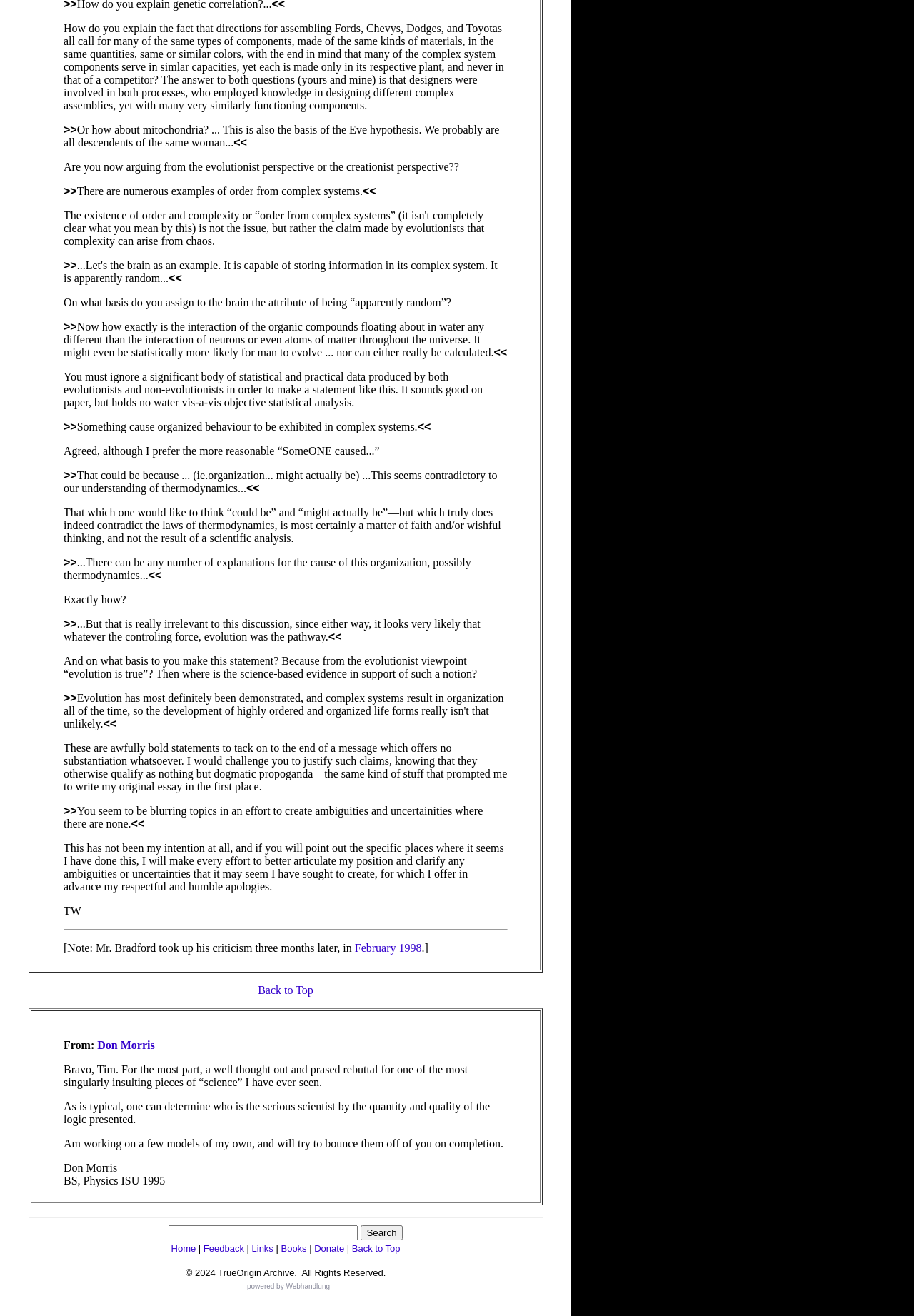Given the content of the image, can you provide a detailed answer to the question?
What is the function of the textbox in the webpage?

The textbox is likely provided for users to search for specific content or keywords within the webpage or the website, and the adjacent button labeled 'Search' suggests that it is a search function.